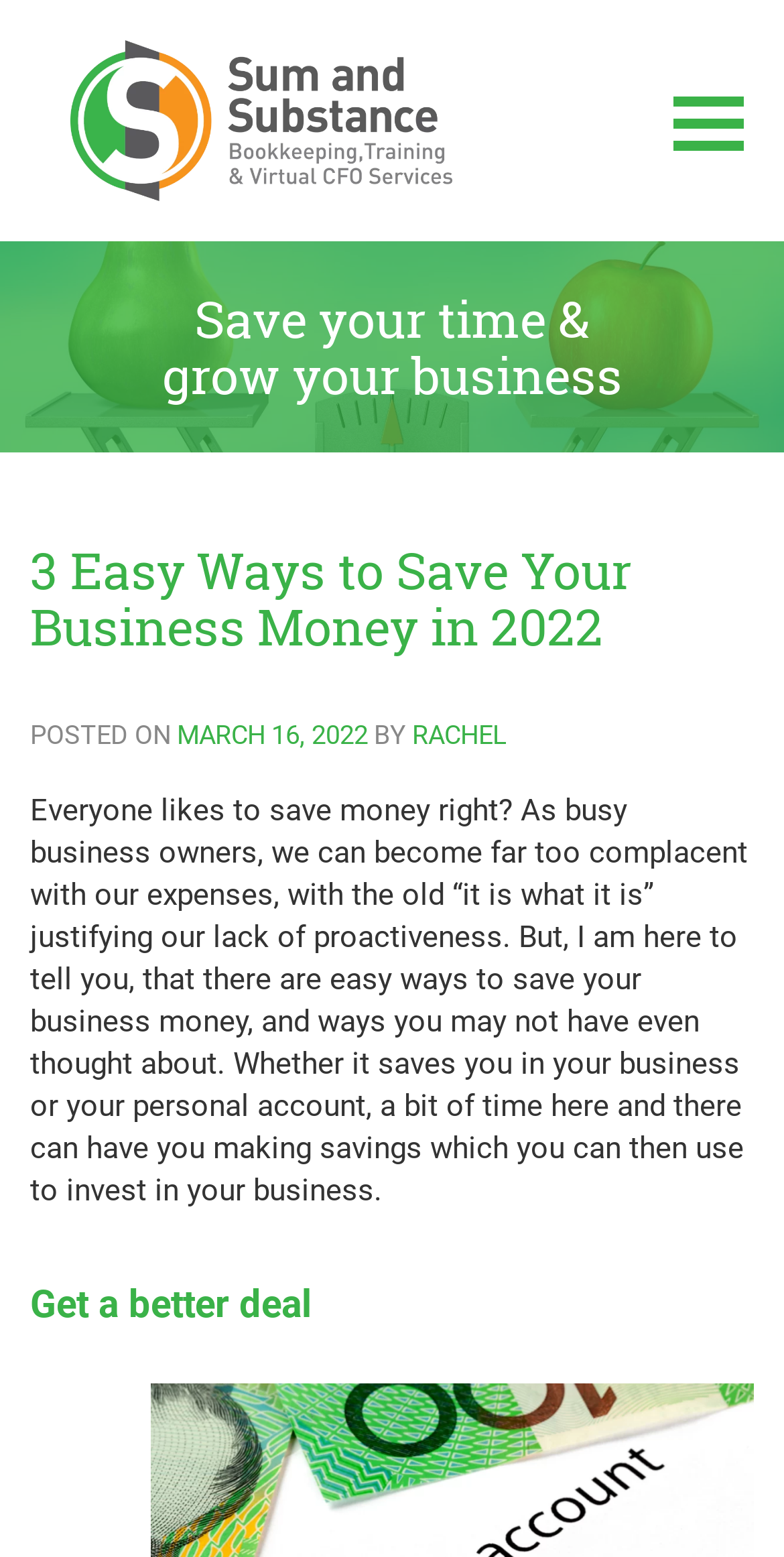Using a single word or phrase, answer the following question: 
Who is the author of the article?

Rachel